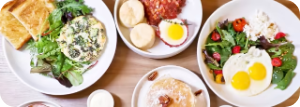What is served alongside the spinach and cheese frittata?
Provide an in-depth answer to the question, covering all aspects.

According to the caption, the spinach and cheese frittata is served alongside a fresh green salad adorned with cherry tomatoes and feta cheese, which implies that the salad is the accompanying dish.